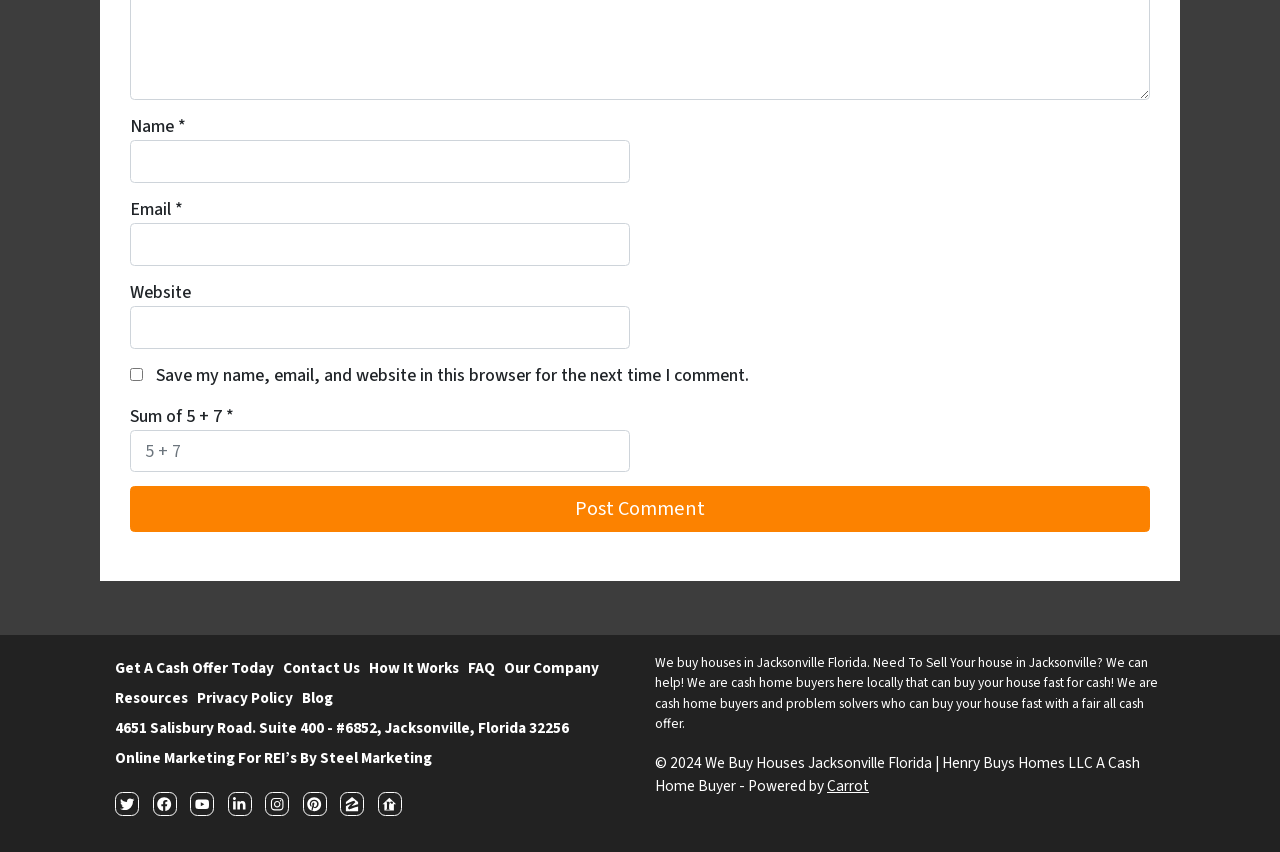What is the math problem on the webpage?
Look at the image and answer with only one word or phrase.

Sum of 5 + 7